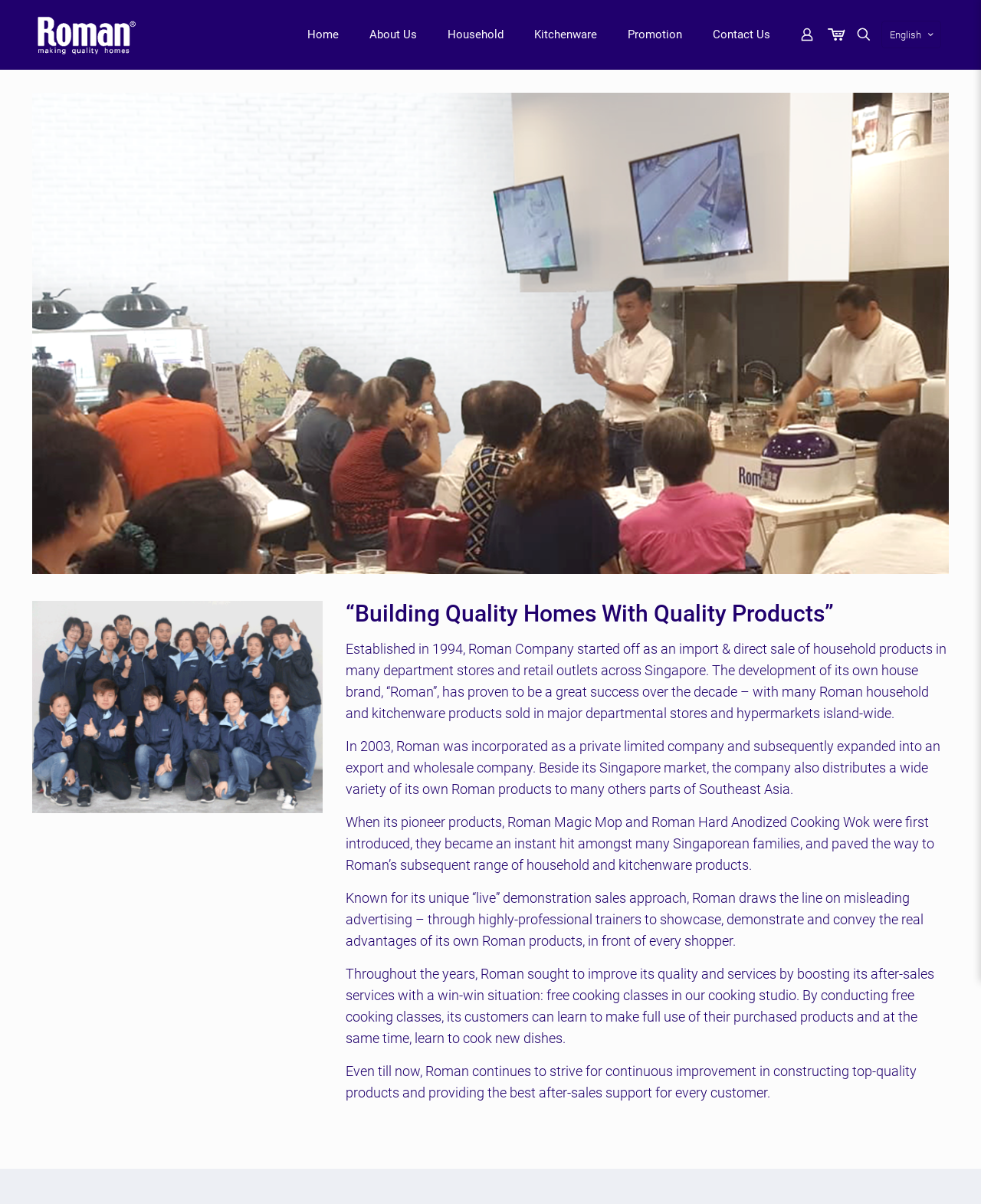Locate the bounding box coordinates of the region to be clicked to comply with the following instruction: "go to Household page". The coordinates must be four float numbers between 0 and 1, in the form [left, top, right, bottom].

[0.441, 0.0, 0.529, 0.057]